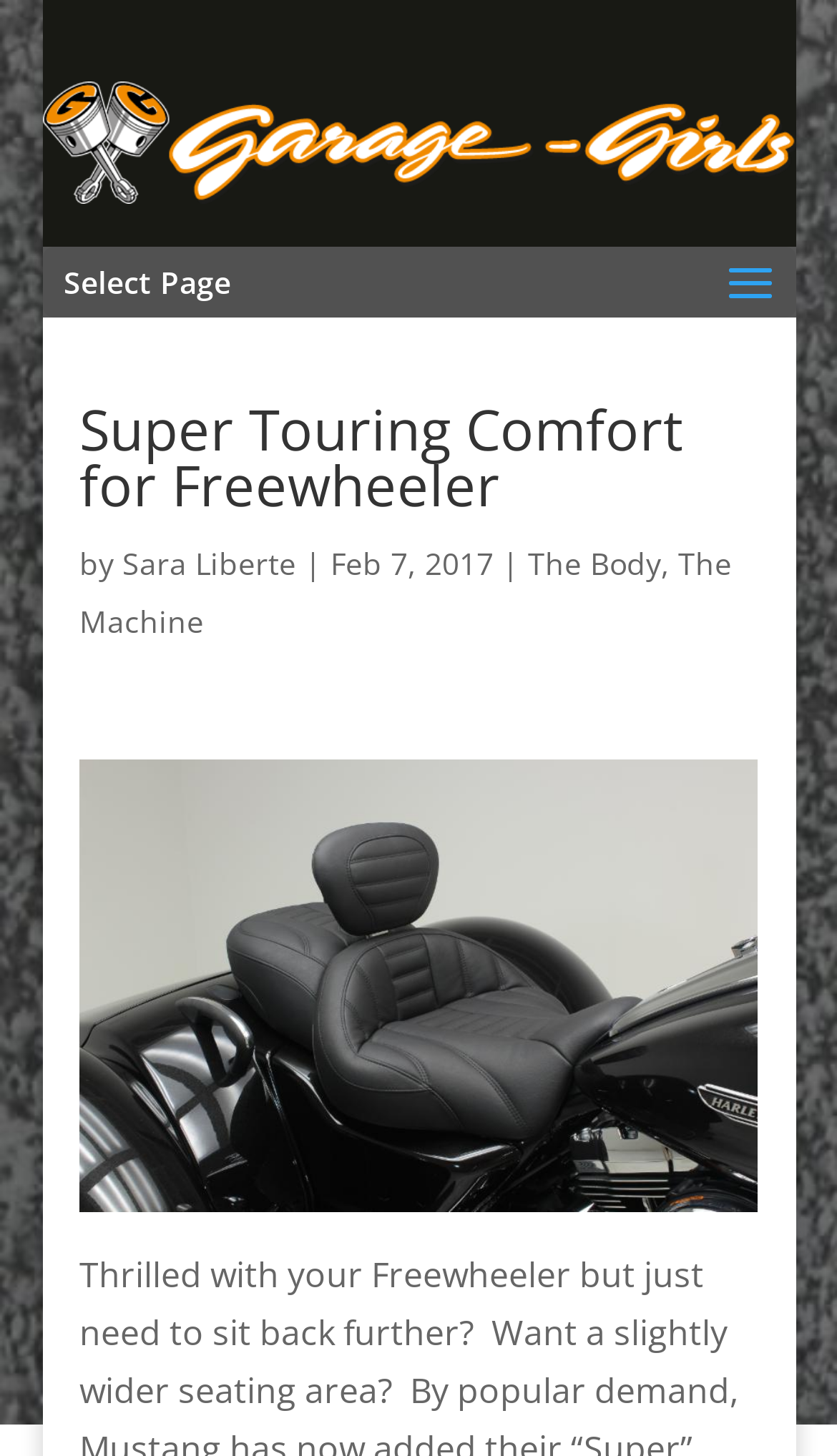What type of content is this webpage about?
Respond with a short answer, either a single word or a phrase, based on the image.

Motorcycle touring